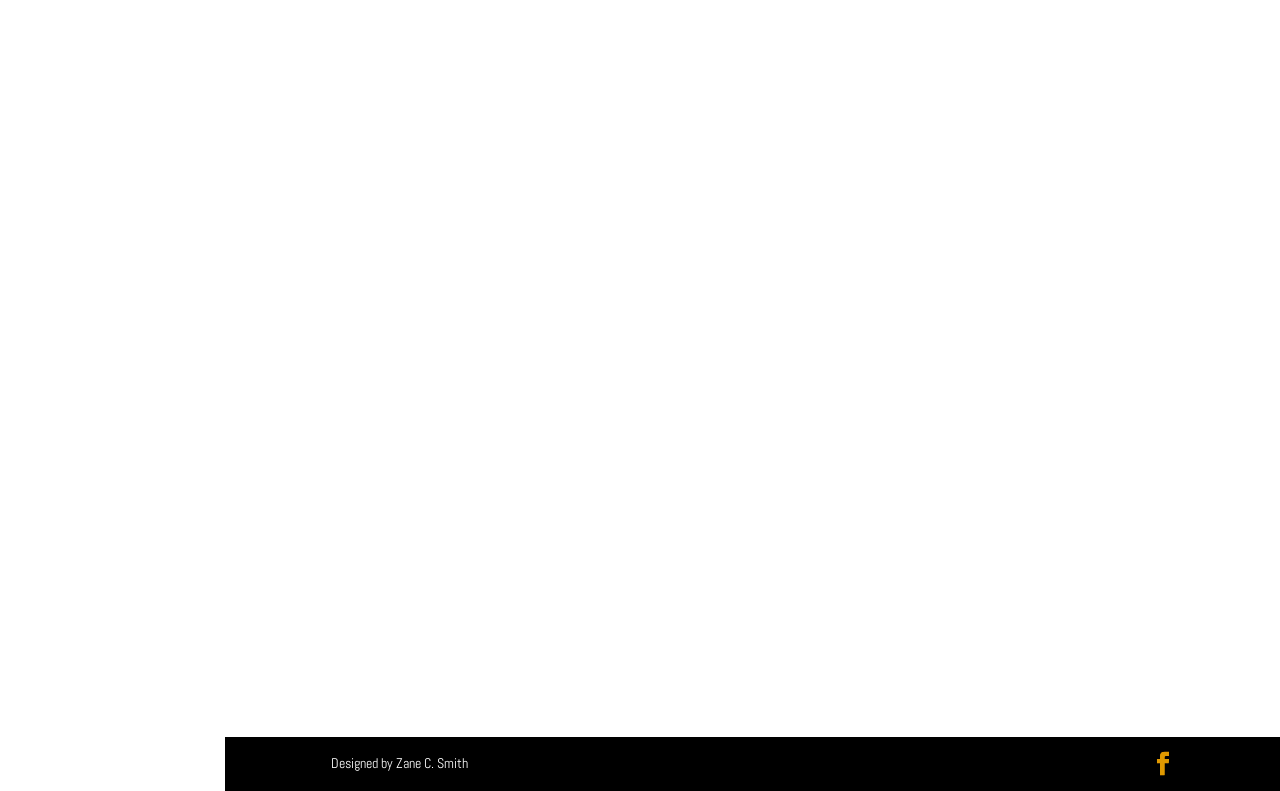What is the equation displayed on the webpage?
Answer with a single word or phrase, using the screenshot for reference.

13 + 5 =